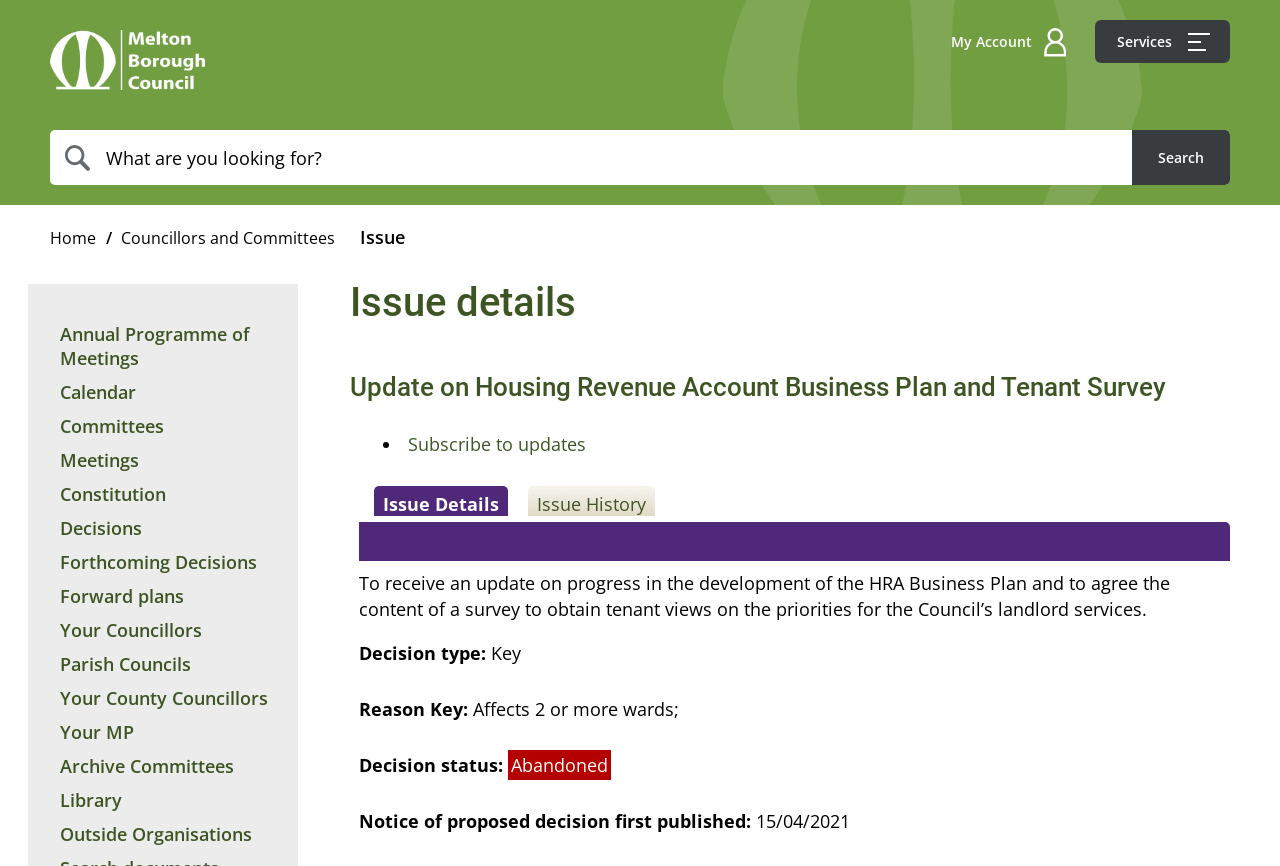What is the issue details about?
Based on the screenshot, provide your answer in one word or phrase.

Housing Revenue Account Business Plan and Tenant Survey